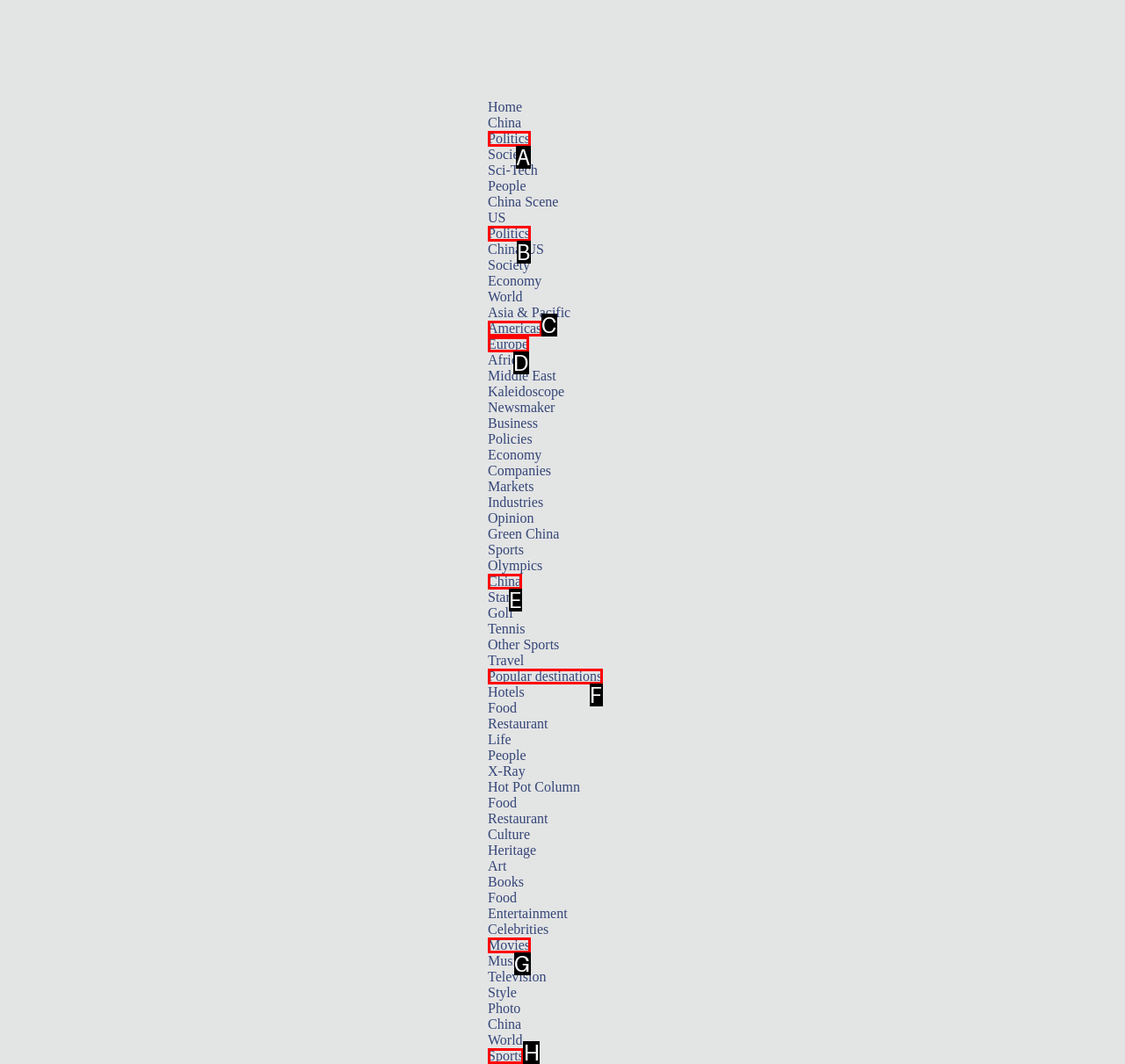Choose the HTML element that corresponds to the description: Popular destinations
Provide the answer by selecting the letter from the given choices.

F